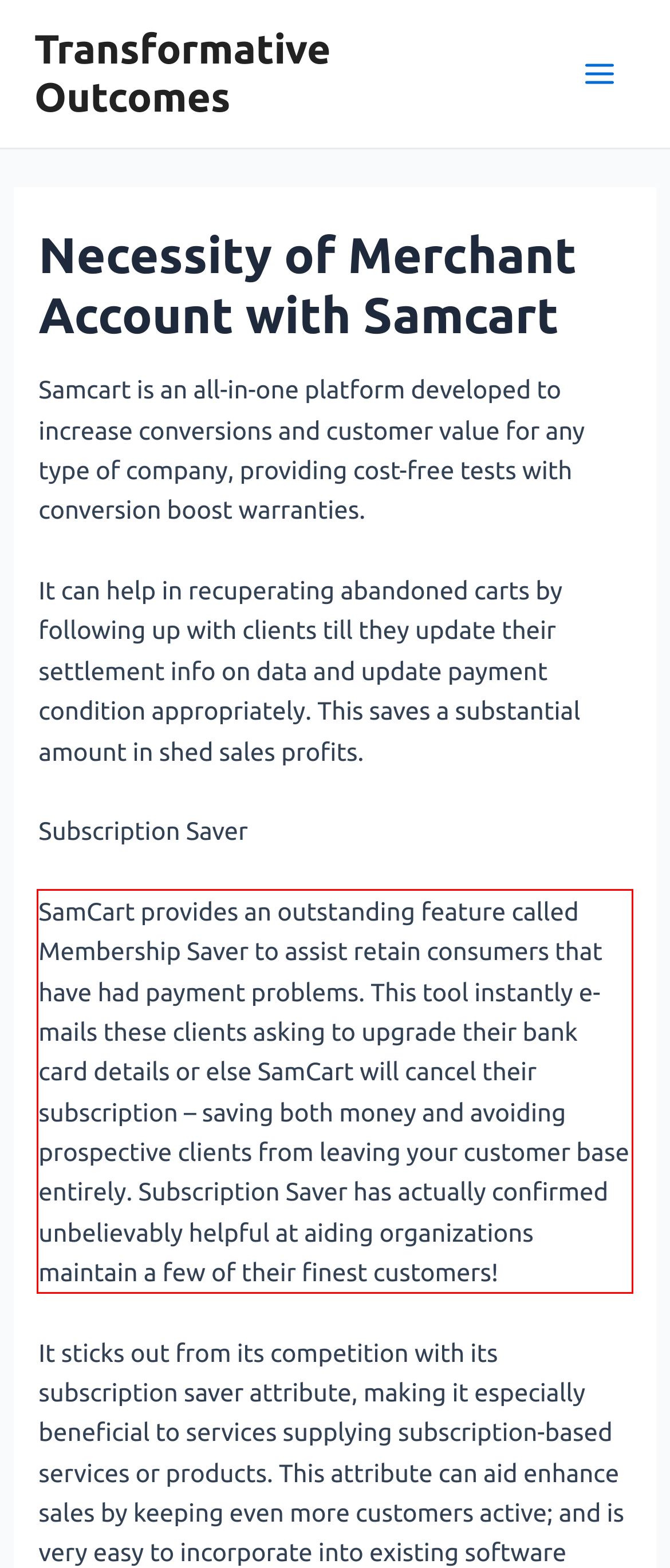Examine the screenshot of the webpage, locate the red bounding box, and generate the text contained within it.

SamCart provides an outstanding feature called Membership Saver to assist retain consumers that have had payment problems. This tool instantly e-mails these clients asking to upgrade their bank card details or else SamCart will cancel their subscription – saving both money and avoiding prospective clients from leaving your customer base entirely. Subscription Saver has actually confirmed unbelievably helpful at aiding organizations maintain a few of their finest customers!